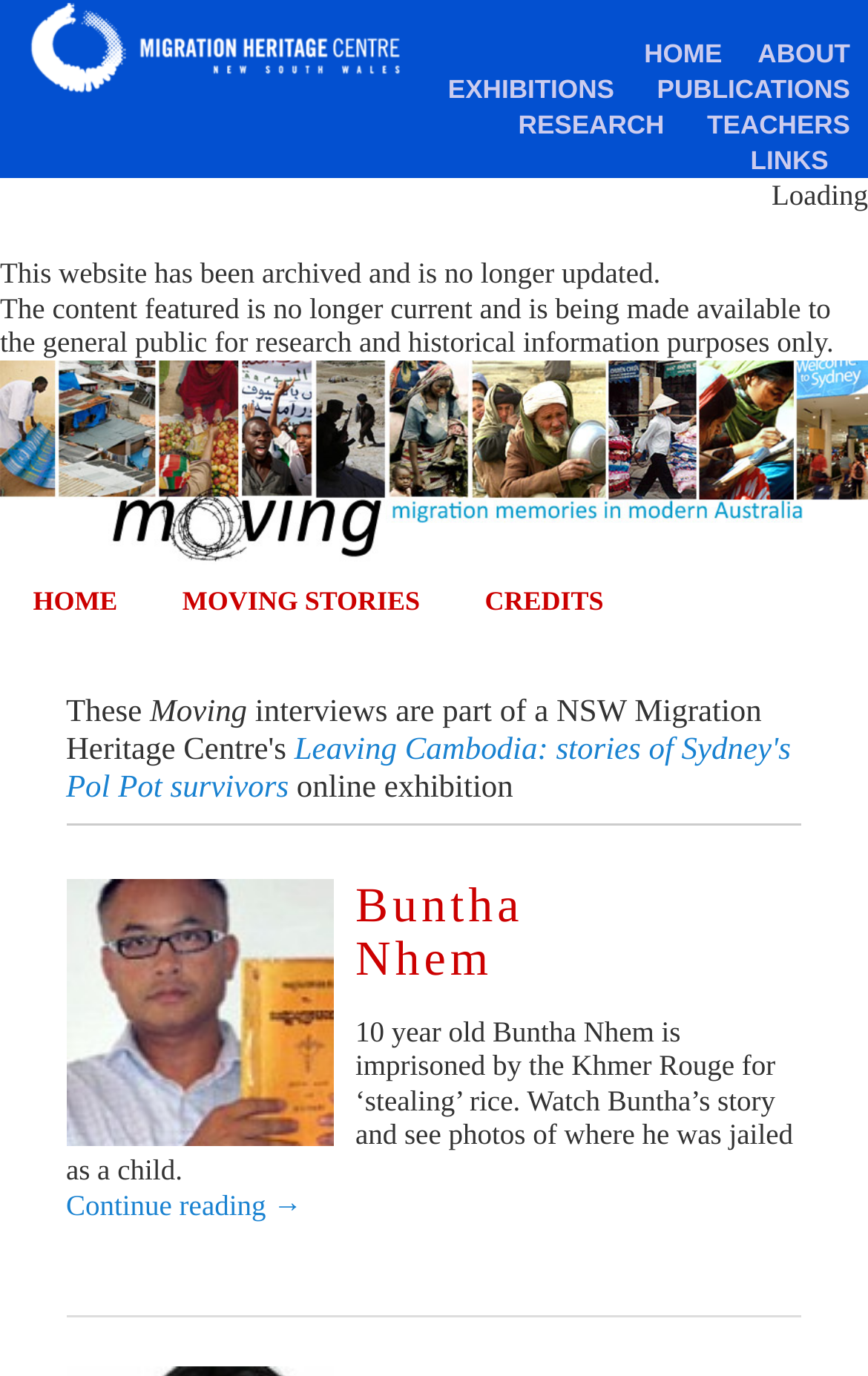What is the story of Buntha Nhem about?
Please provide a single word or phrase answer based on the image.

Imprisonment by Khmer Rouge